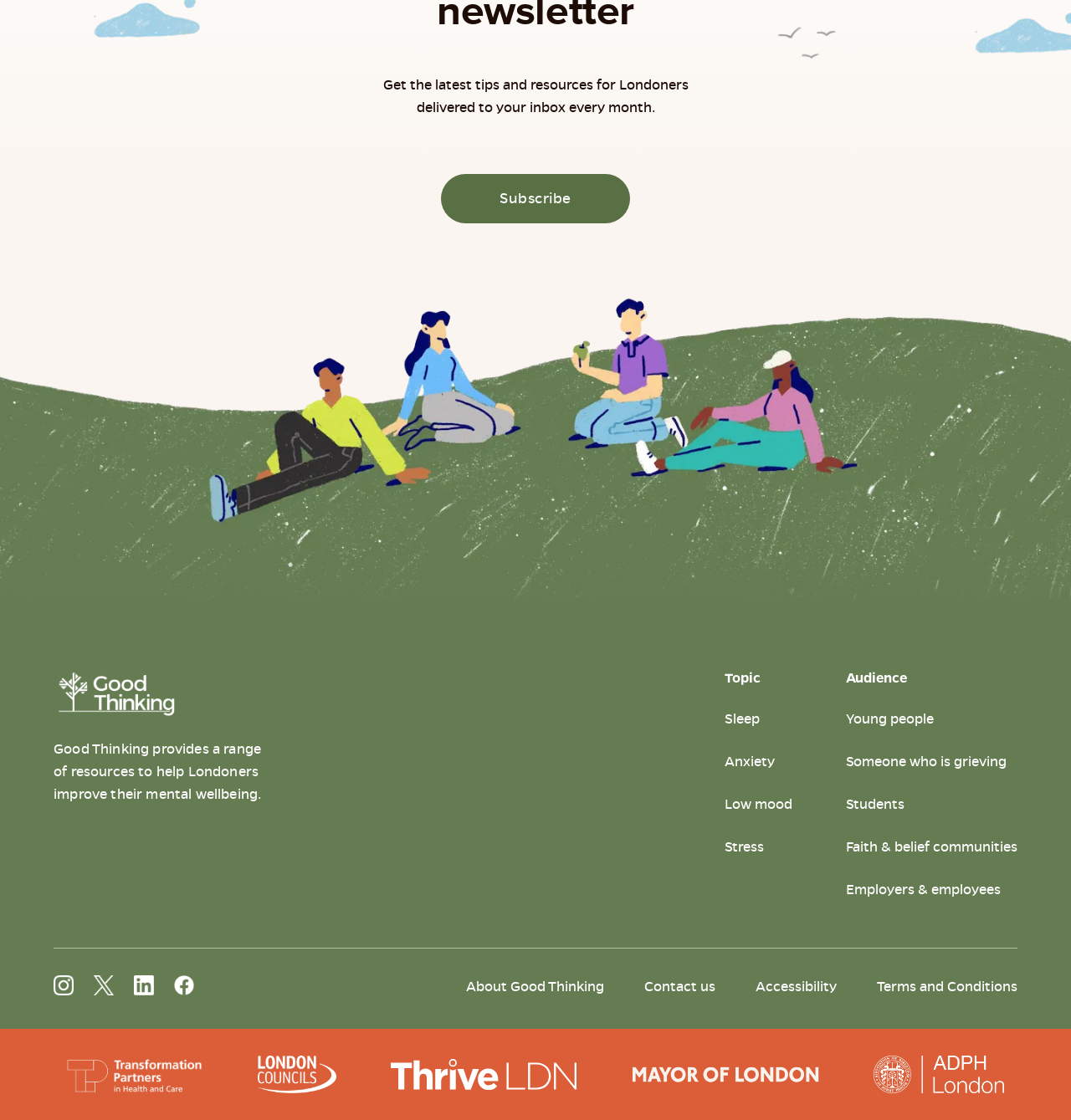Find the bounding box coordinates of the element to click in order to complete this instruction: "Read about Good Thinking". The bounding box coordinates must be four float numbers between 0 and 1, denoted as [left, top, right, bottom].

[0.435, 0.873, 0.564, 0.889]